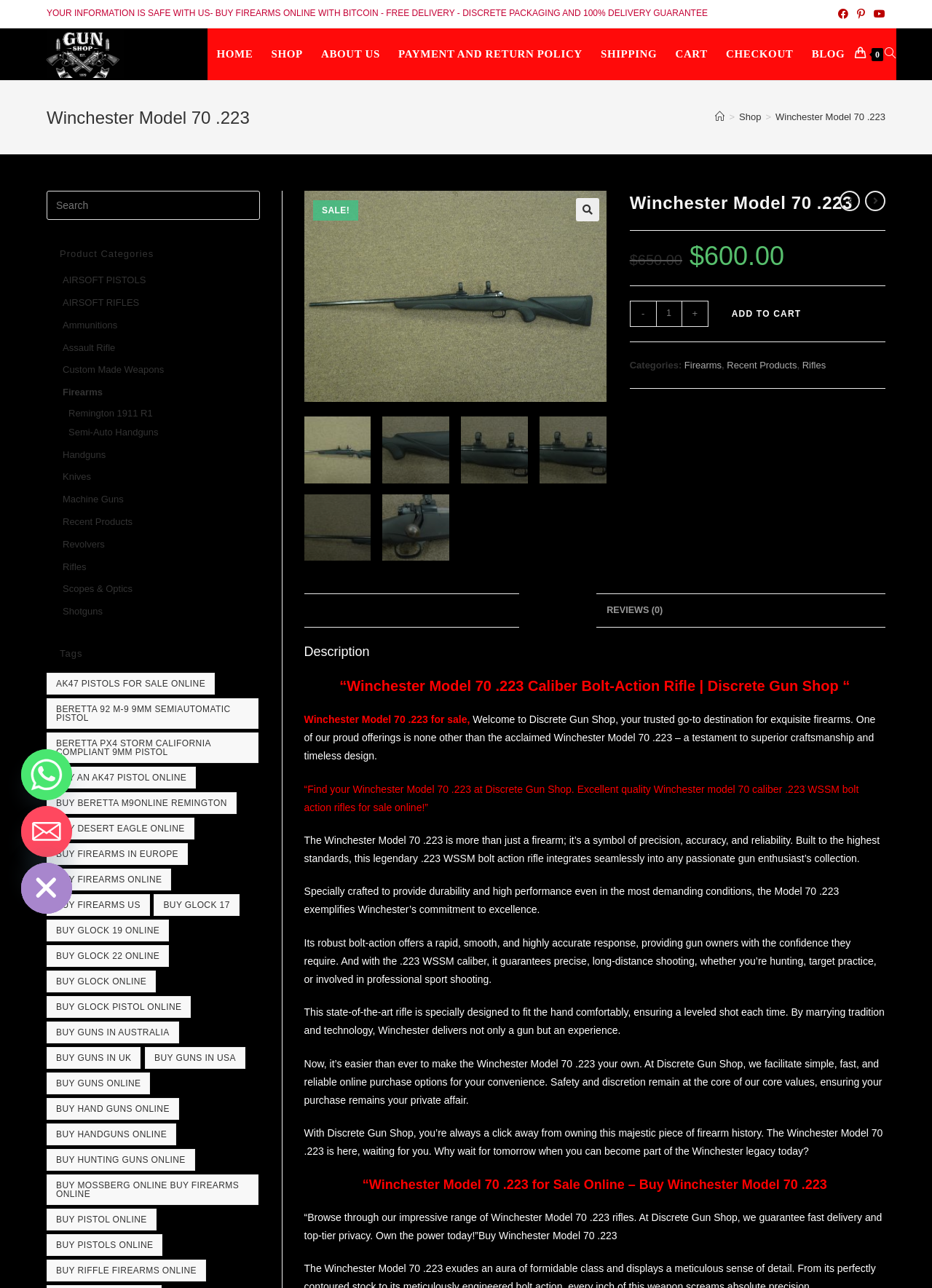Please identify the bounding box coordinates of the area I need to click to accomplish the following instruction: "View previous product".

[0.901, 0.148, 0.923, 0.164]